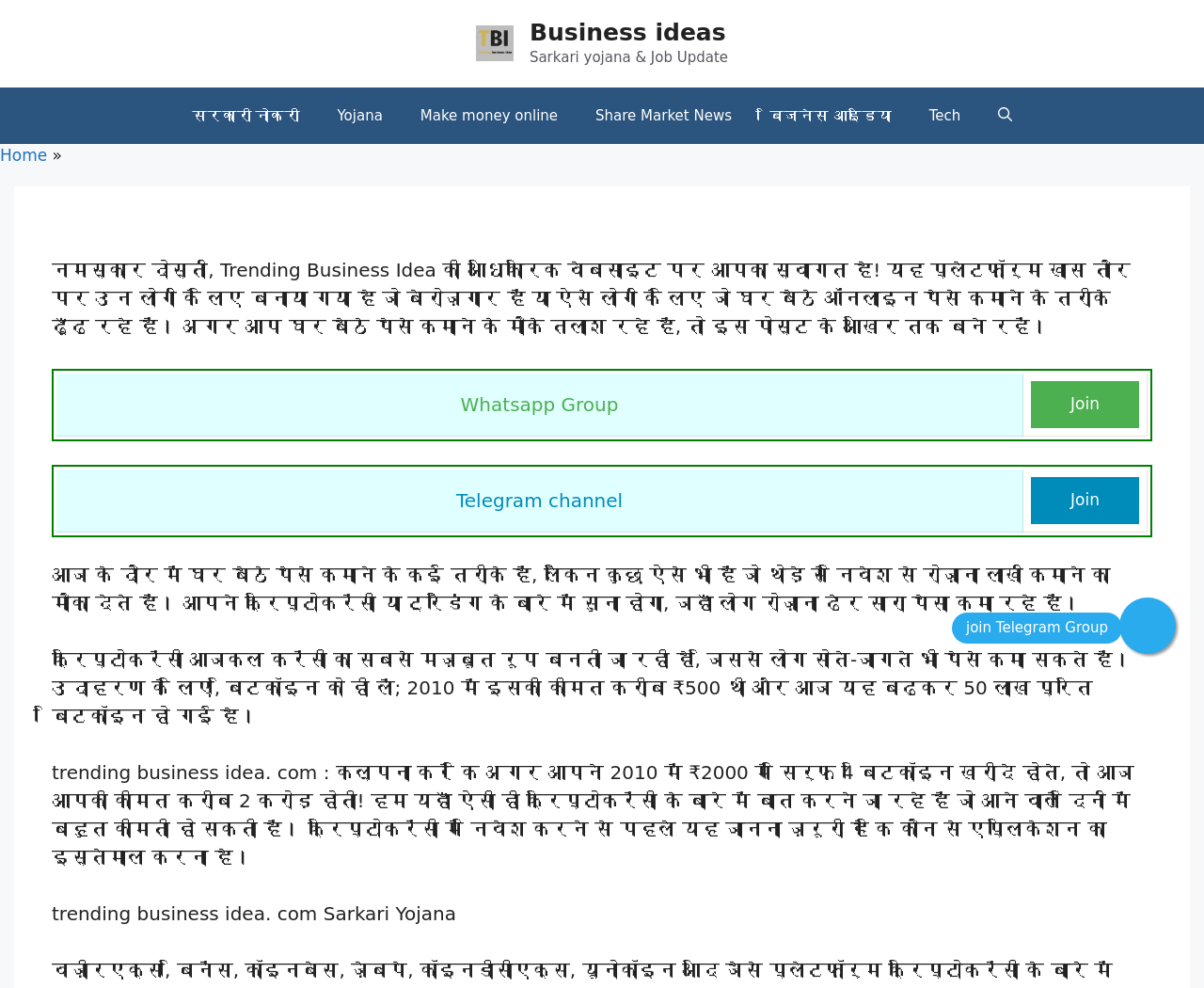Answer the question below in one word or phrase:
What is the topic of discussion on this webpage?

Trending business ideas